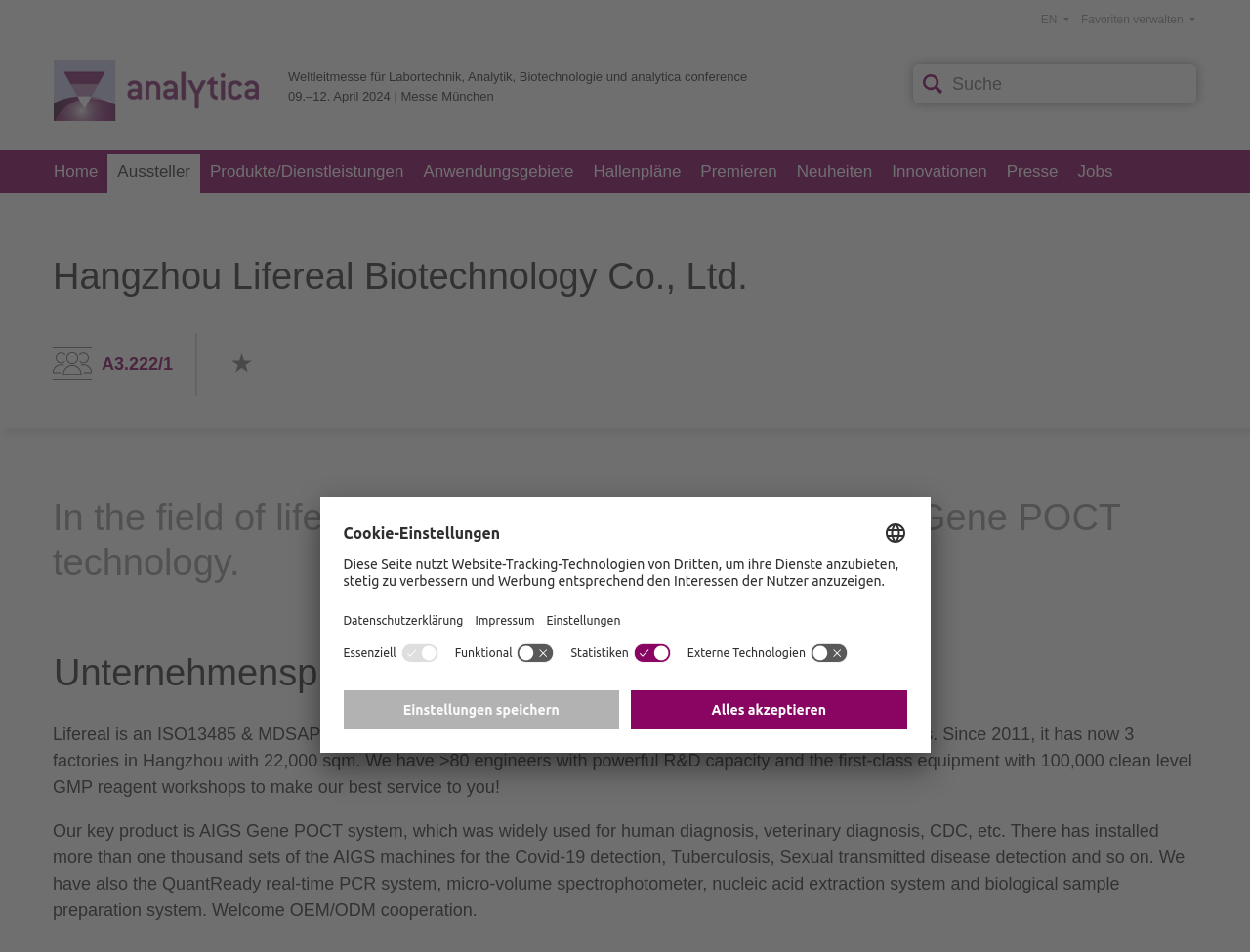Provide the bounding box coordinates for the area that should be clicked to complete the instruction: "Switch to English".

[0.832, 0.01, 0.856, 0.031]